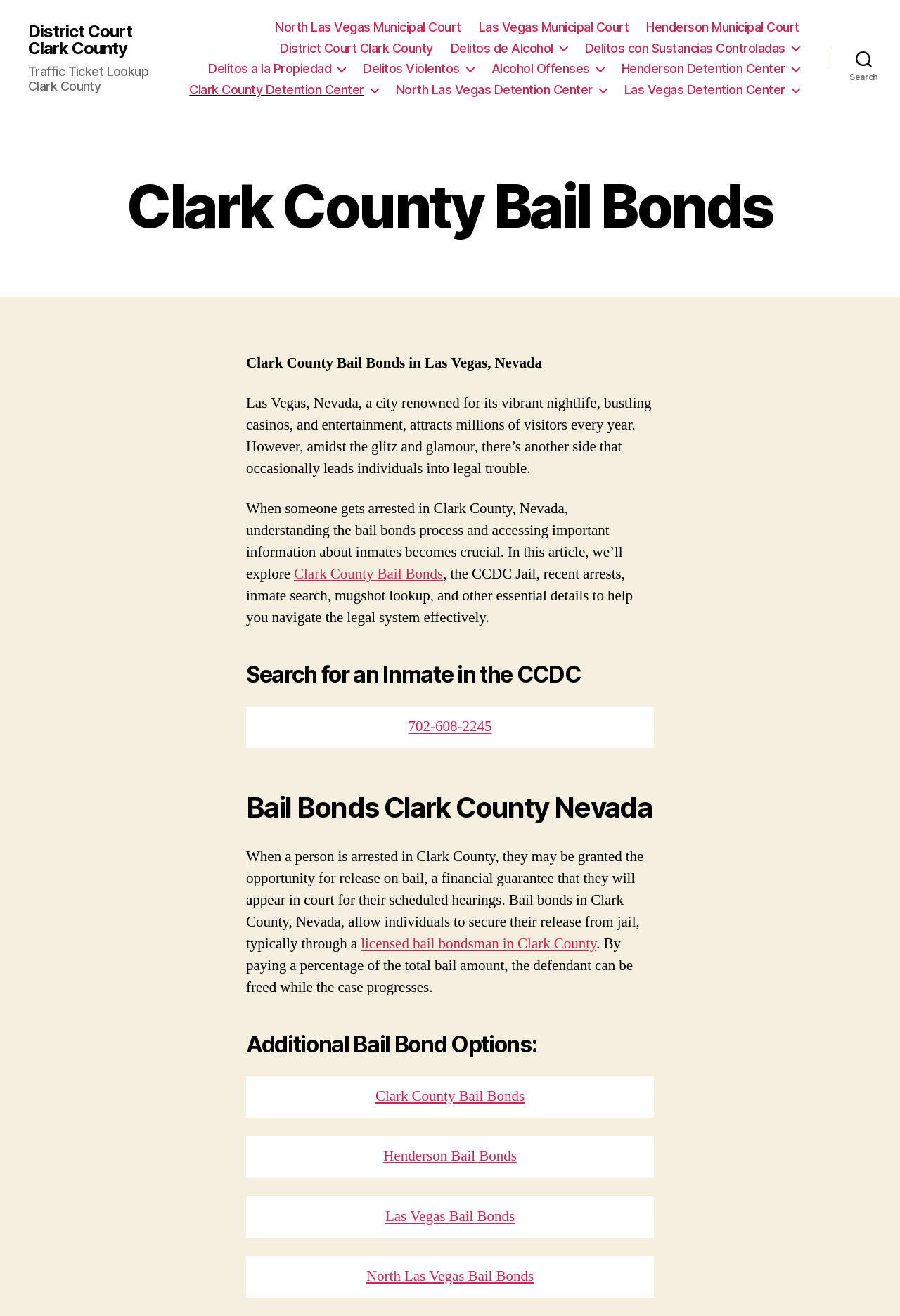Describe the entire webpage, focusing on both content and design.

The webpage is about Clark County Bail Bonds in Las Vegas, Nevada. At the top, there is a navigation menu with several links to different municipal courts, including North Las Vegas, Las Vegas, Henderson, and District Court Clark County. Below the navigation menu, there is a prominent header that reads "Clark County Bail Bonds" and a brief introduction to the city of Las Vegas.

The main content of the webpage is divided into sections, each with its own heading. The first section is about searching for an inmate in the CCDC Jail, and it provides a phone number to call for assistance. The second section explains the bail bonds process in Clark County, Nevada, and how it allows individuals to secure their release from jail. This section also mentions the role of a licensed bail bondsman in Clark County.

The webpage also provides additional bail bond options, including links to Clark County Bail Bonds, Henderson Bail Bonds, Las Vegas Bail Bonds, and North Las Vegas Bail Bonds. There is a search button located at the top right corner of the page, allowing users to search for specific information.

Throughout the webpage, there are several links to different resources, including court websites and bail bond services. The overall layout is organized, with clear headings and concise text, making it easy to navigate and find the desired information.